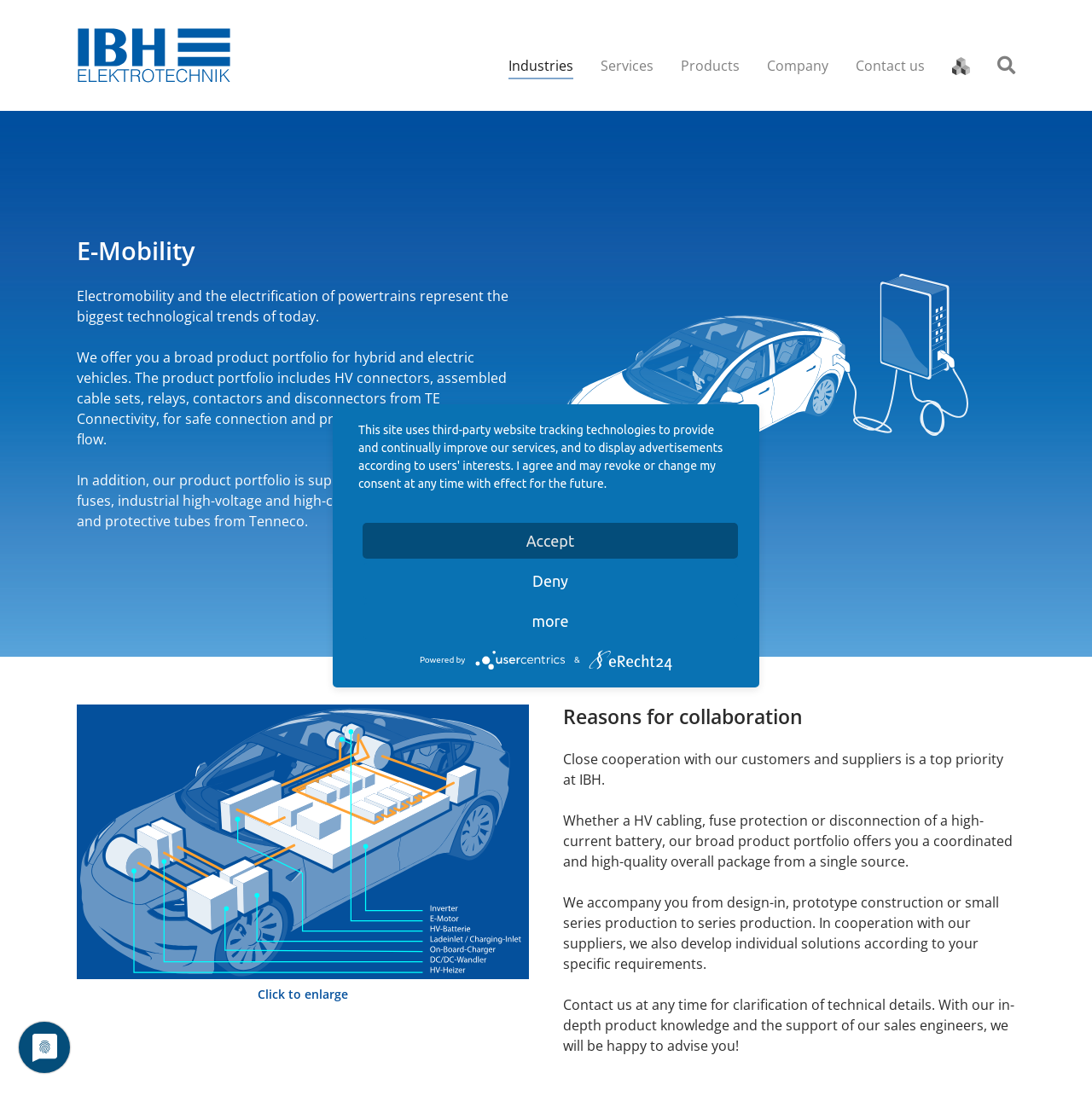Use a single word or phrase to answer the question:
What can users do if they need clarification on technical details?

Contact the company